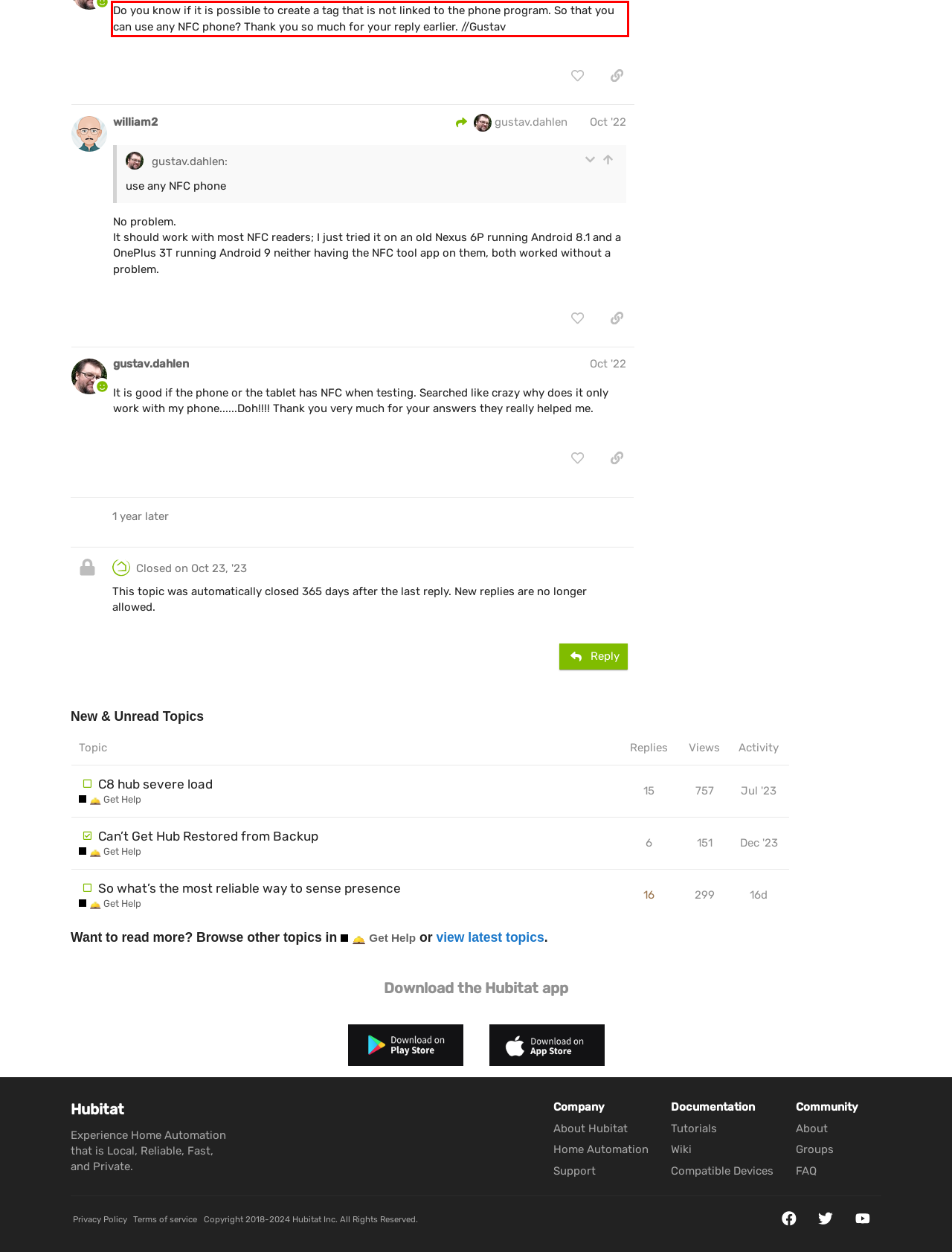Inspect the webpage screenshot that has a red bounding box and use OCR technology to read and display the text inside the red bounding box.

Do you know if it is possible to create a tag that is not linked to the phone program. So that you can use any NFC phone? Thank you so much for your reply earlier. //Gustav